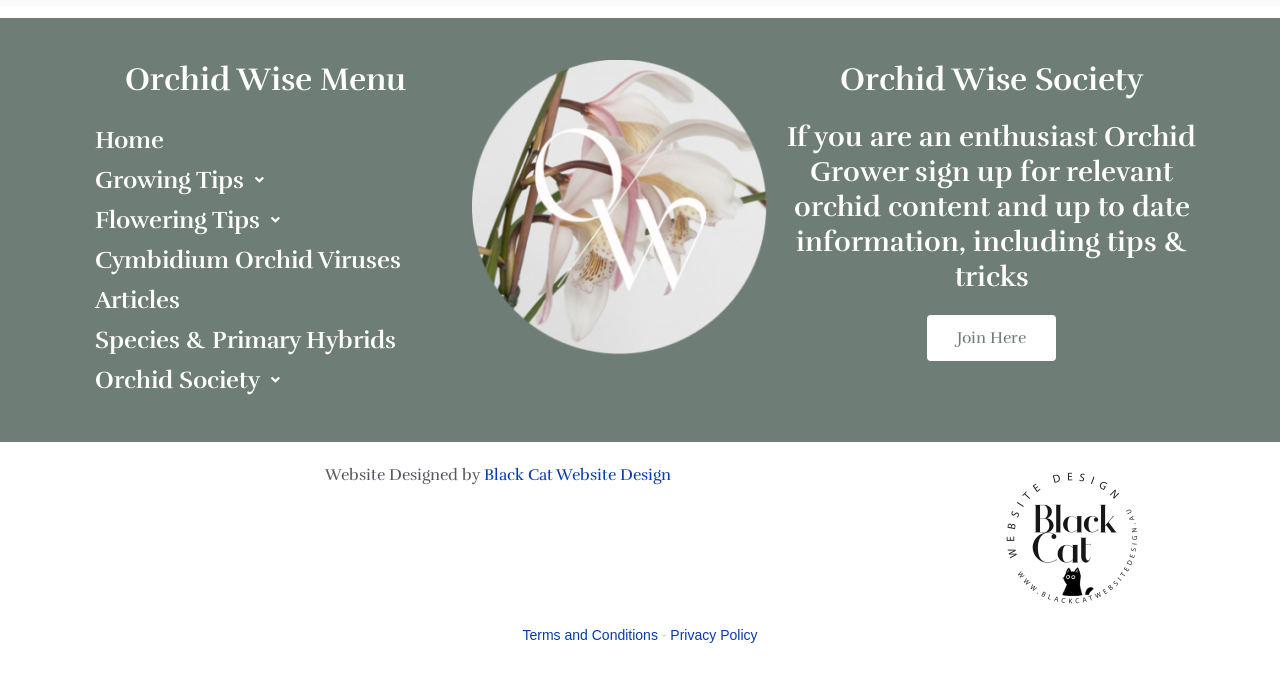Respond to the question below with a single word or phrase: What is the purpose of the 'Join Here' link?

To sign up for orchid content